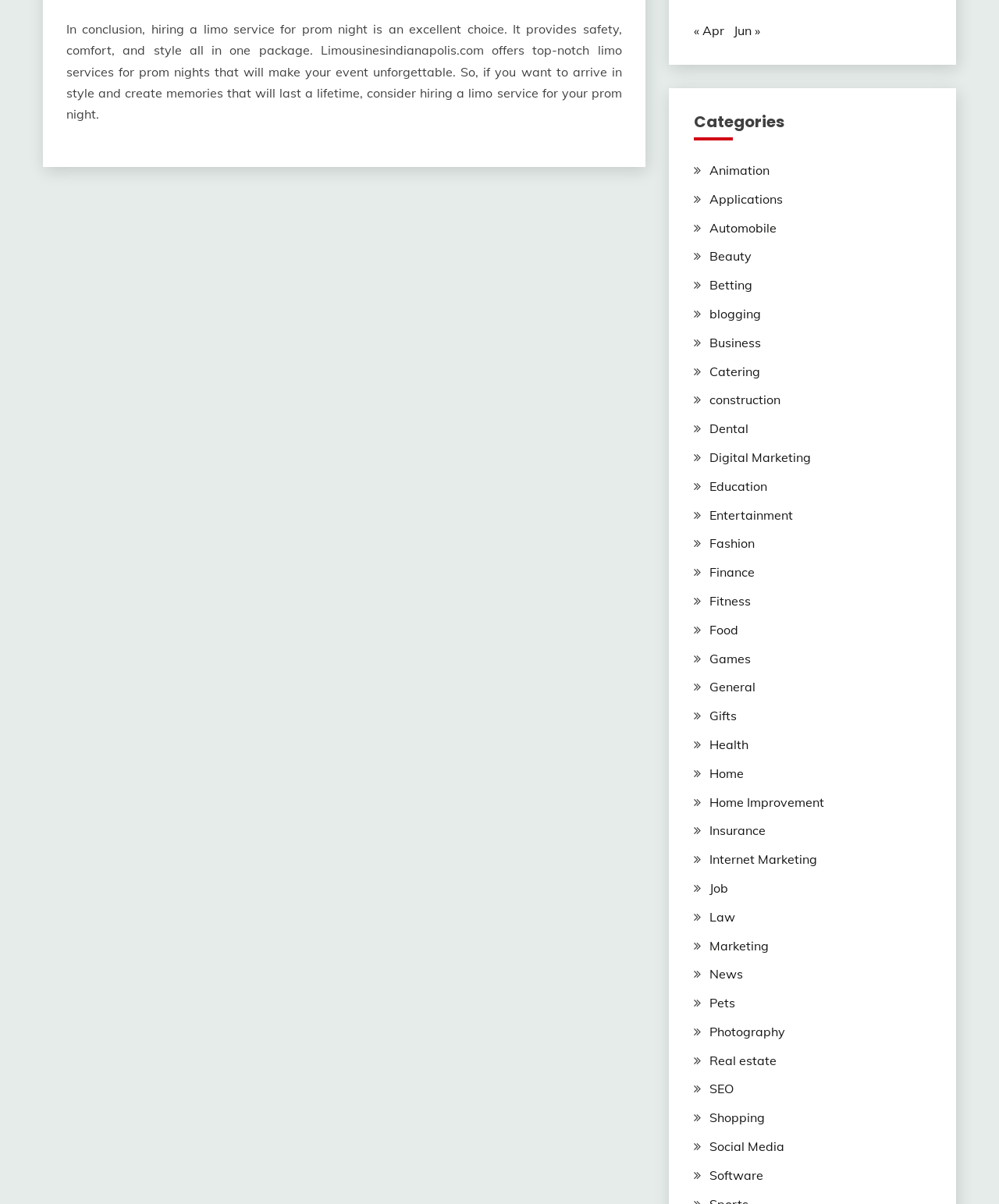Determine the bounding box coordinates for the area that needs to be clicked to fulfill this task: "Select 'Automobile' category". The coordinates must be given as four float numbers between 0 and 1, i.e., [left, top, right, bottom].

[0.71, 0.182, 0.777, 0.195]